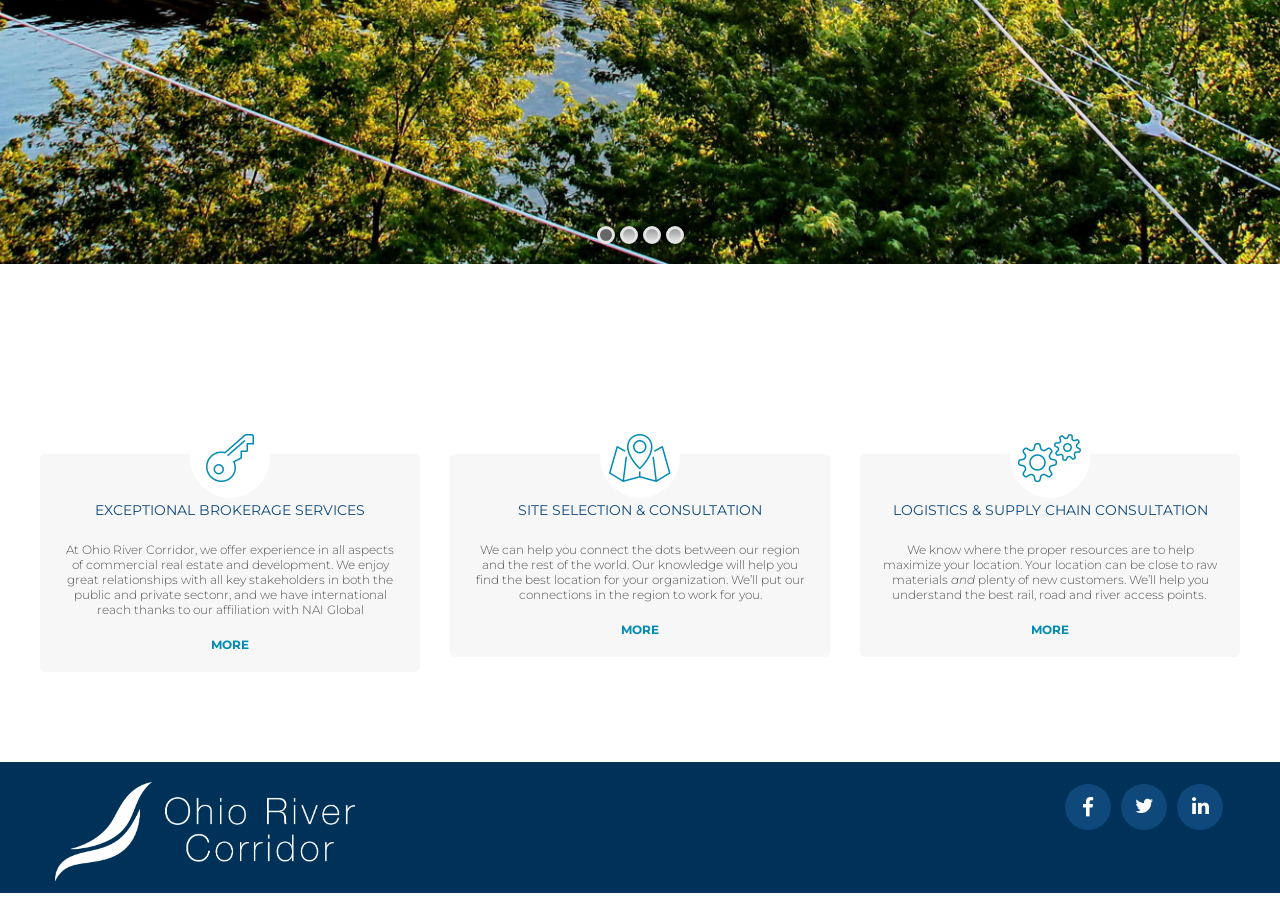Please provide a comprehensive answer to the question based on the screenshot: What is the significance of the location in the region?

According to the text 'We know where the proper resources are to help maximize your location. Your location can be close to raw materials and plenty of new customers.', the location in the region is significant because it provides access to raw materials and new customers.